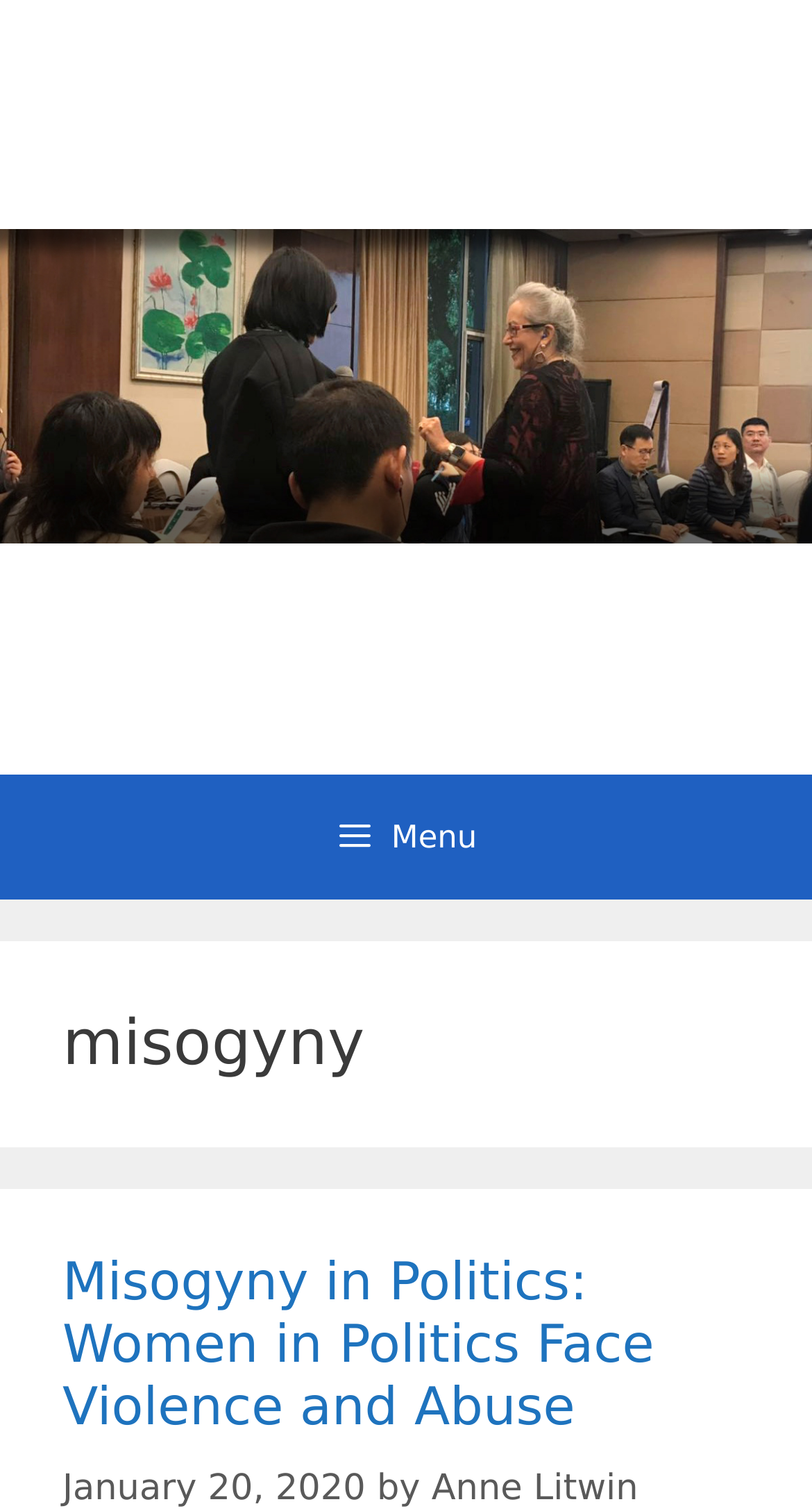Please answer the following question using a single word or phrase: 
What is the topic of the article?

Misogyny